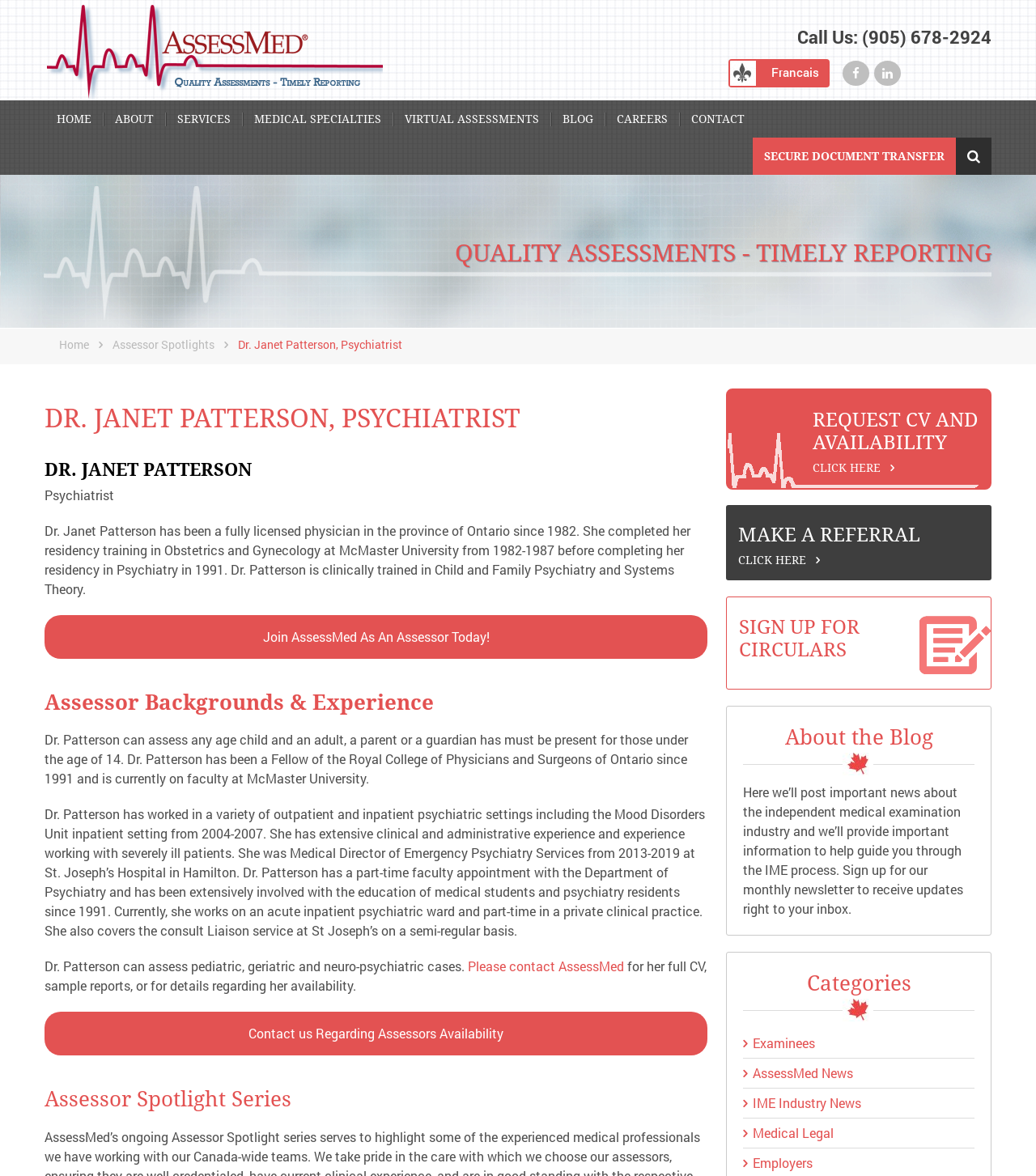Pinpoint the bounding box coordinates of the clickable element needed to complete the instruction: "Search for something". The coordinates should be provided as four float numbers between 0 and 1: [left, top, right, bottom].

[0.923, 0.117, 0.957, 0.149]